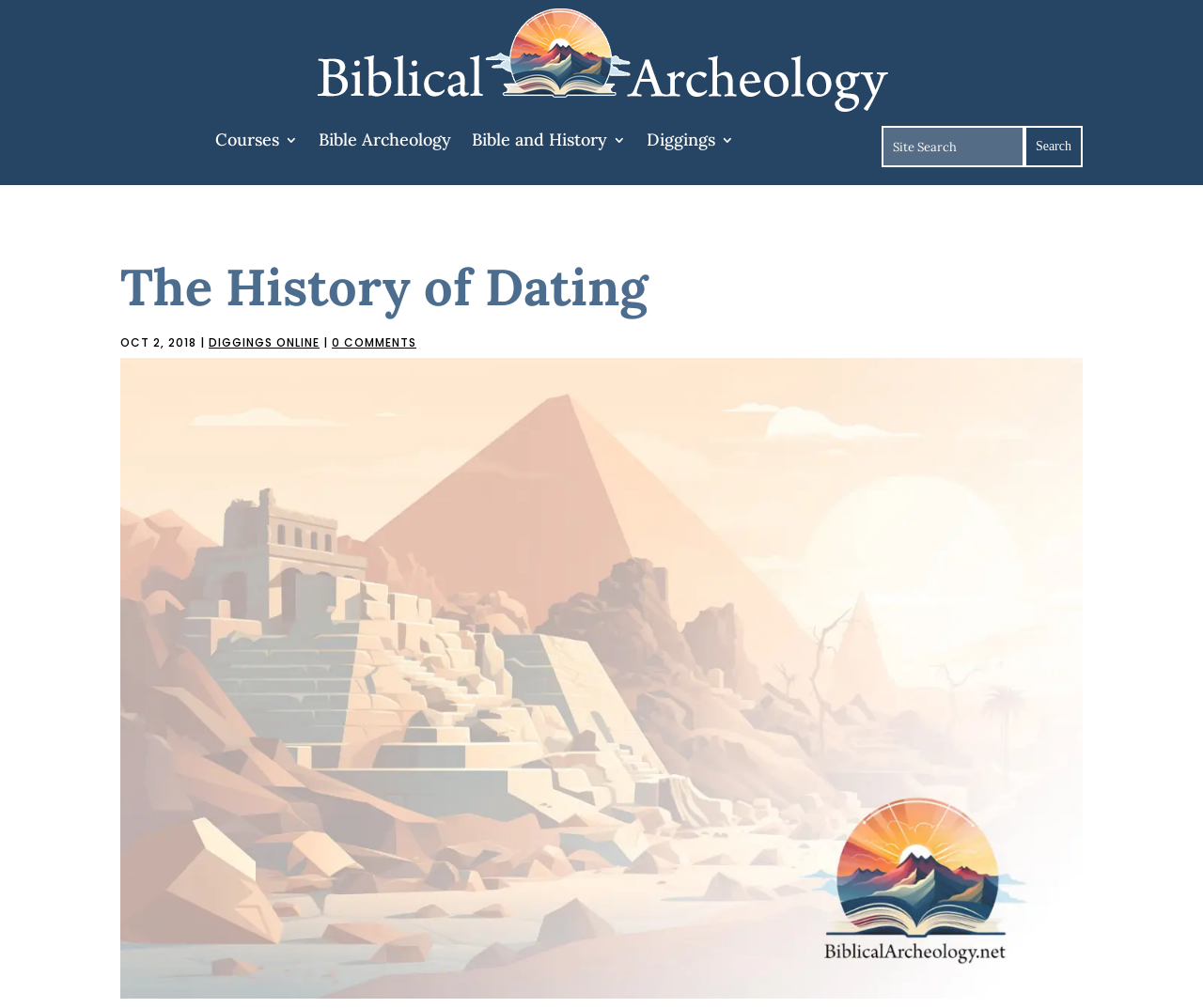Please identify the bounding box coordinates of the clickable area that will allow you to execute the instruction: "search for something on the site".

[0.733, 0.125, 0.851, 0.166]